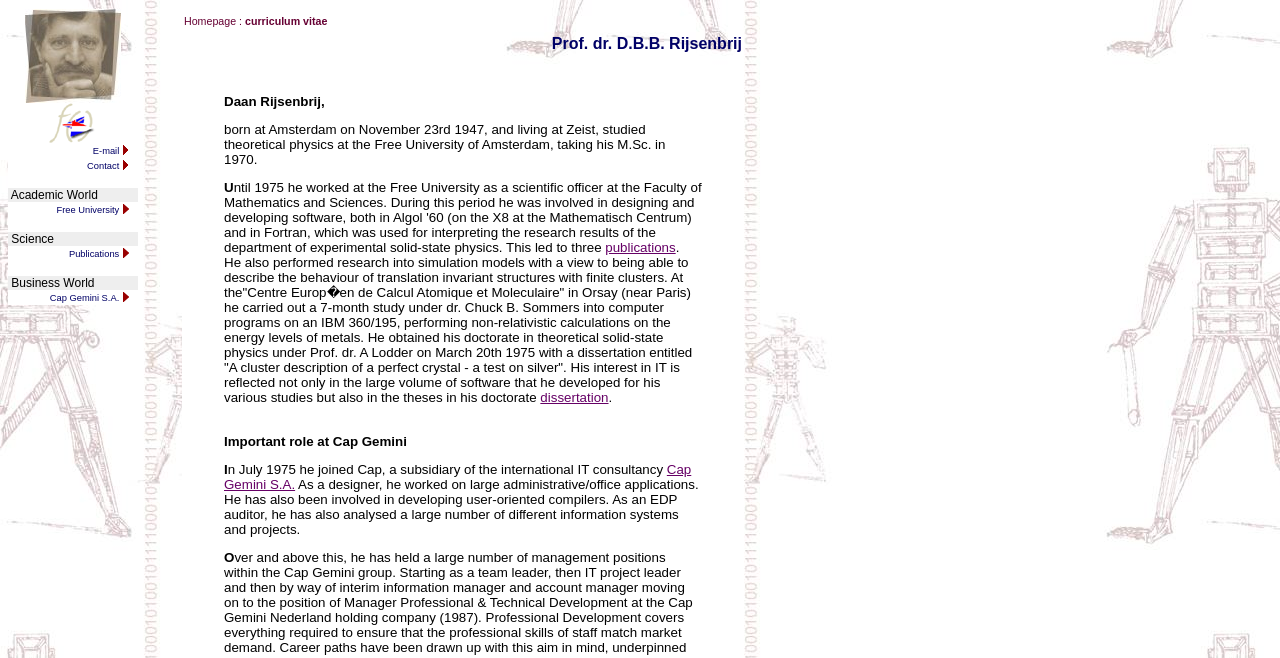Where did Prof. dr. D.B.B. Rijsenbrij study theoretical physics?
Provide an in-depth and detailed explanation in response to the question.

I found the answer by reading the text on the webpage, which mentions that Prof. dr. D.B.B. Rijsenbrij 'studied theoretical physics at the Free University of Amsterdam, taking his M.Sc. in 1970.' This information is located in a static text element on the page.